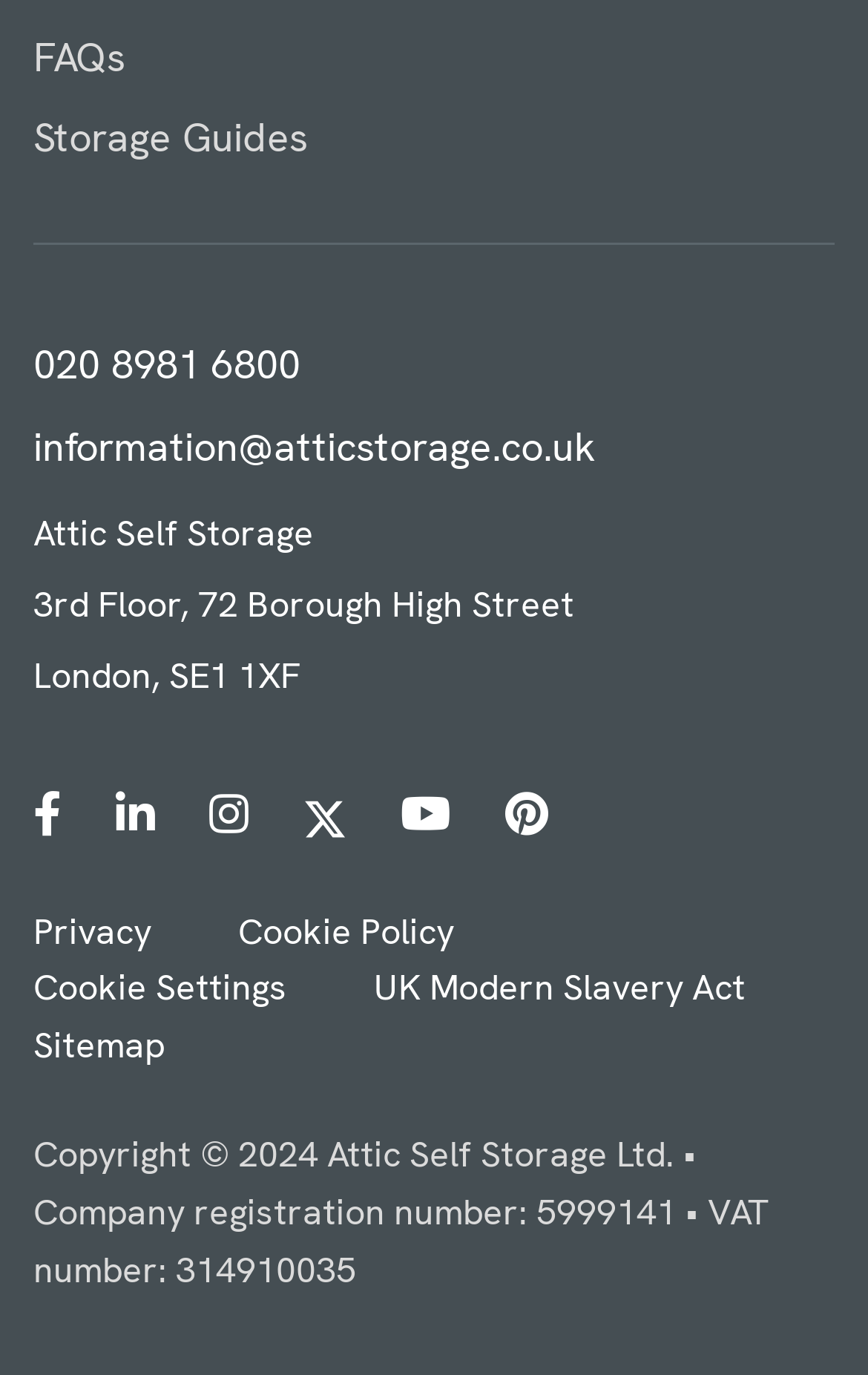Highlight the bounding box of the UI element that corresponds to this description: "Cookie Settings".

[0.038, 0.701, 0.331, 0.735]